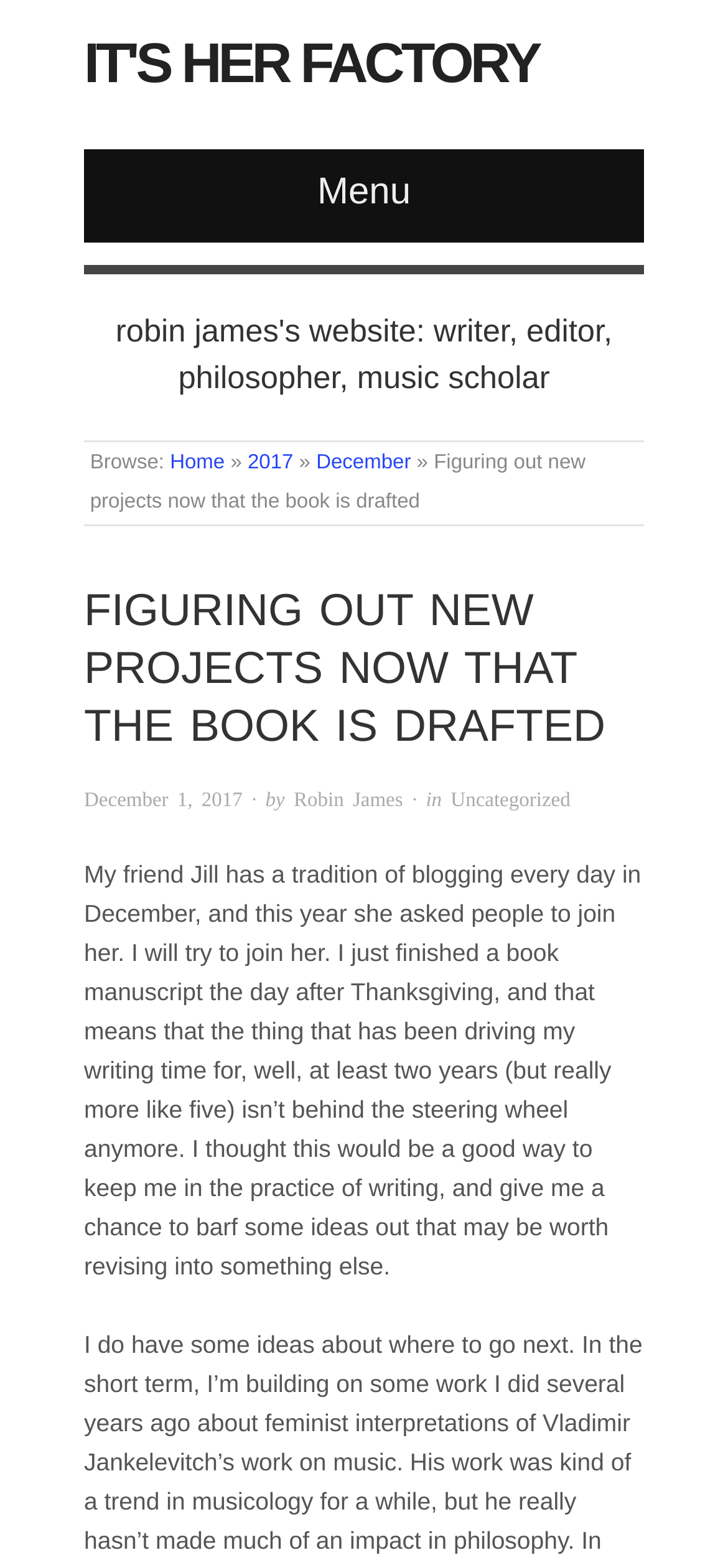From the given element description: "Robin James", find the bounding box for the UI element. Provide the coordinates as four float numbers between 0 and 1, in the order [left, top, right, bottom].

[0.403, 0.504, 0.554, 0.518]